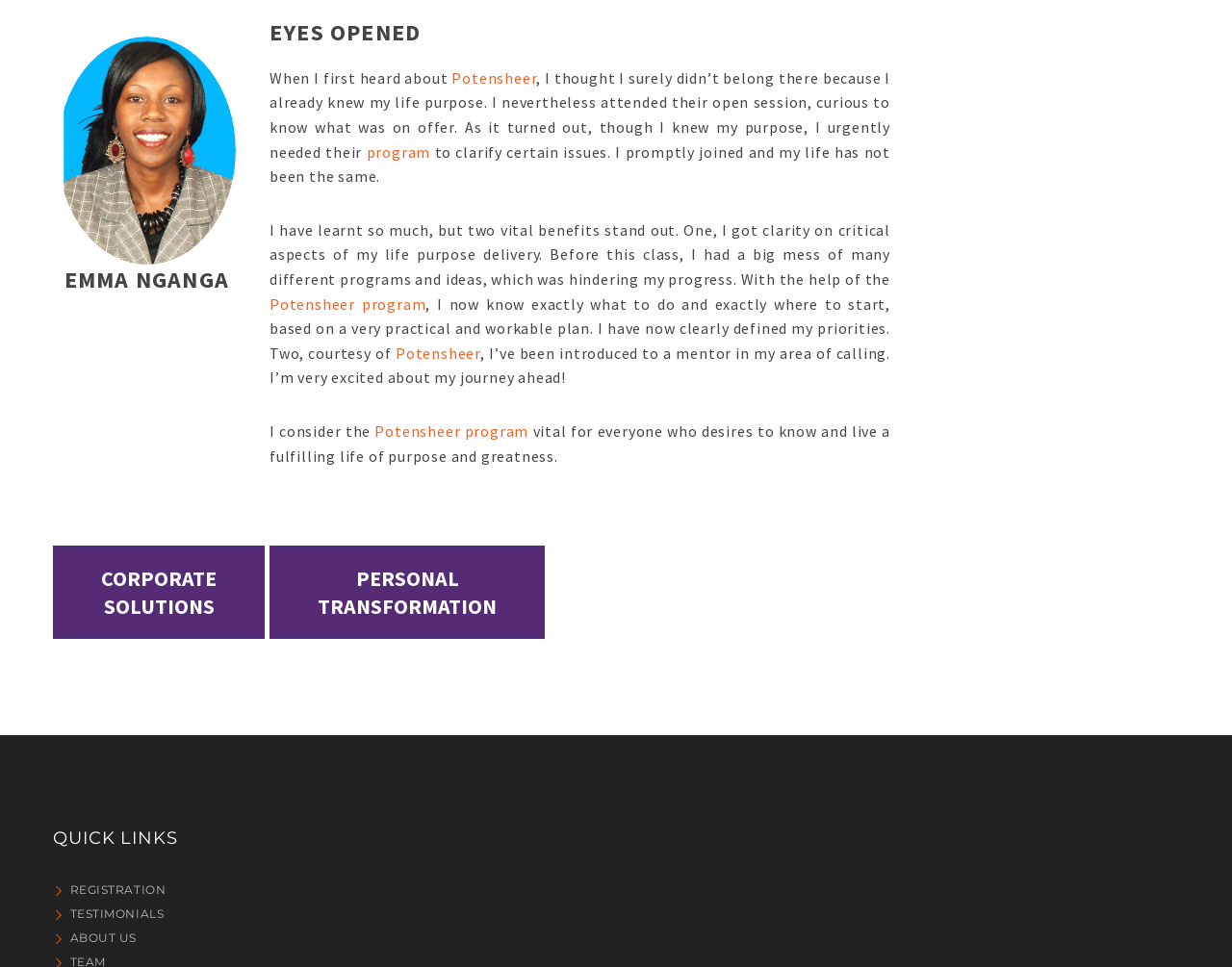Please locate the bounding box coordinates of the element's region that needs to be clicked to follow the instruction: "Explore corporate solutions". The bounding box coordinates should be provided as four float numbers between 0 and 1, i.e., [left, top, right, bottom].

[0.082, 0.584, 0.176, 0.641]